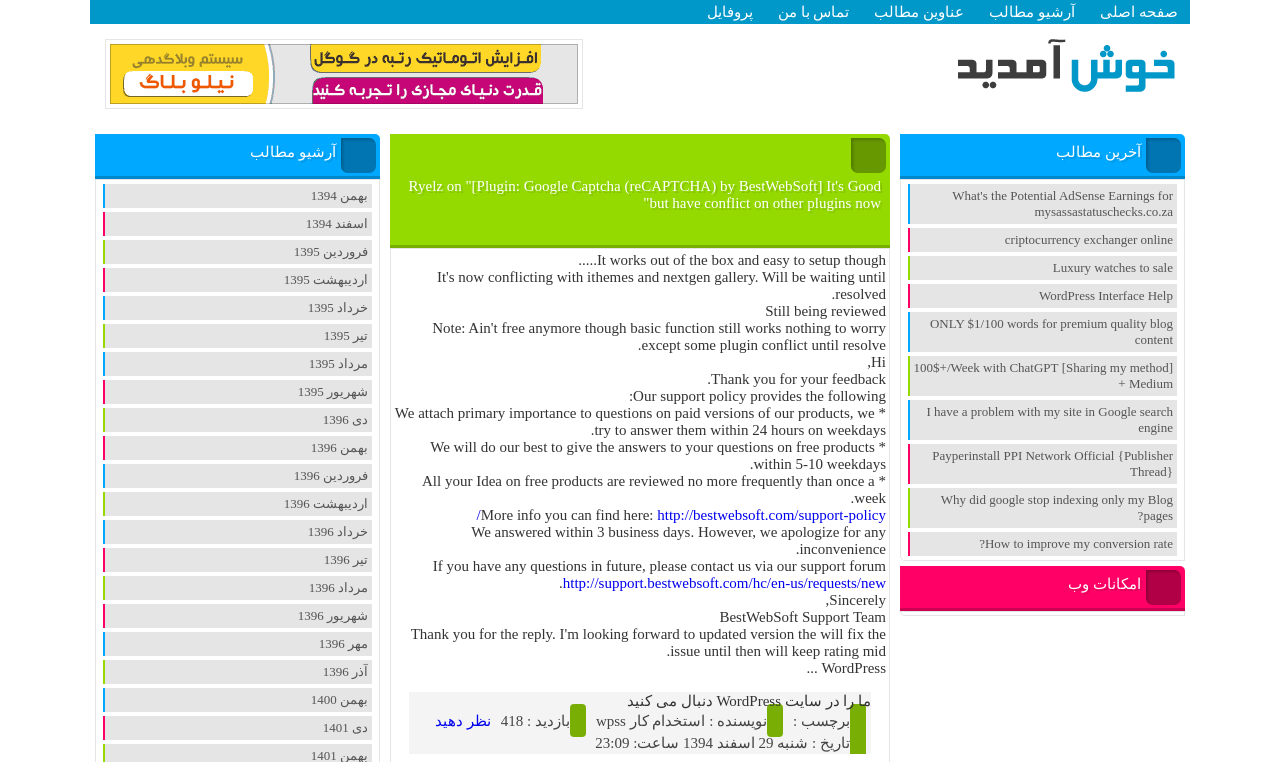Please provide the bounding box coordinates for the element that needs to be clicked to perform the following instruction: "Browse the 'بهمن 1394' archive". The coordinates should be given as four float numbers between 0 and 1, i.e., [left, top, right, bottom].

[0.08, 0.241, 0.291, 0.273]